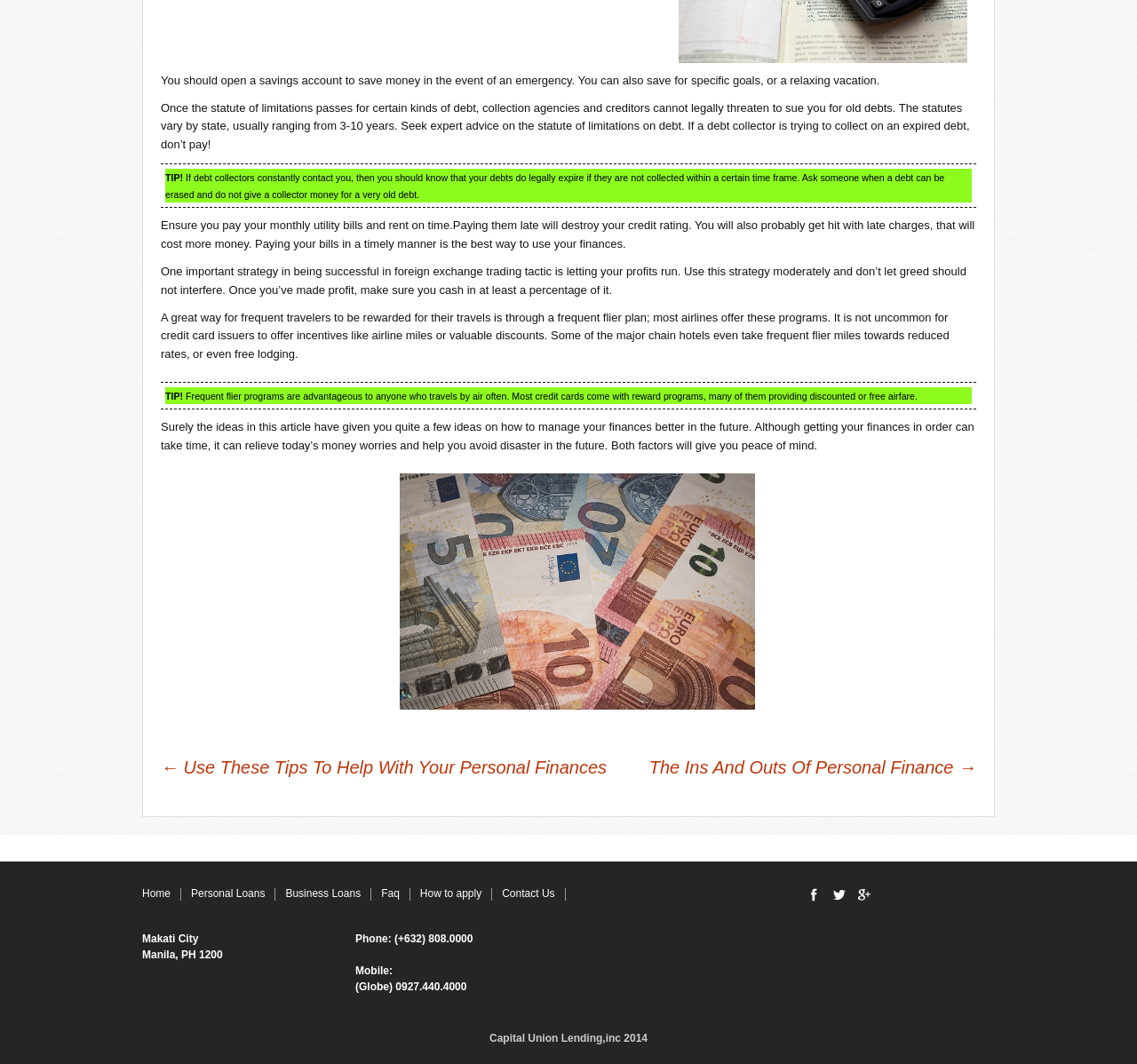What happens to debts after the statute of limitations passes?
Please utilize the information in the image to give a detailed response to the question.

The webpage explains that once the statute of limitations passes for certain kinds of debt, collection agencies and creditors cannot legally threaten to sue individuals for old debts. This means that individuals are no longer liable for these debts and can avoid legal action.